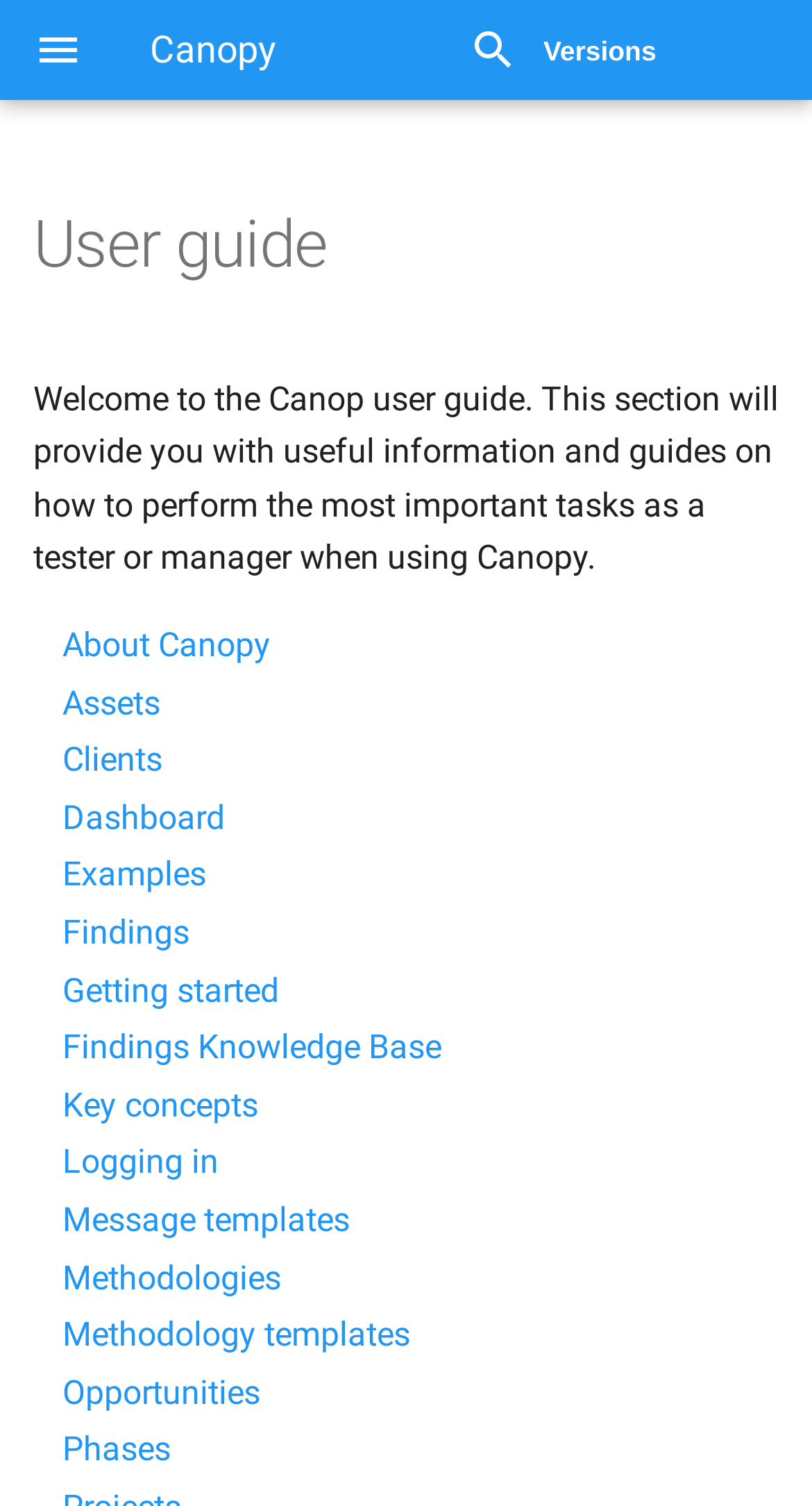Explain in detail what you observe on this webpage.

The webpage is a user guide for Canopy documentation. At the top-left corner, there is a link to "Skip to content". Below it, there is a layout table with the title "Canopy" and "User guide" side by side. To the right of the title, there is a button labeled "Versions". 

Below the title, there is a heading "User guide" with a symbol "¶" next to it. Underneath the heading, there is a paragraph of text that welcomes users to the Canopy user guide and explains its purpose. 

Below the welcome text, there are 15 links arranged vertically, each leading to a different section of the user guide, including "About Canopy", "Assets", "Clients", "Dashboard", and so on. These links are aligned to the left and take up most of the page.